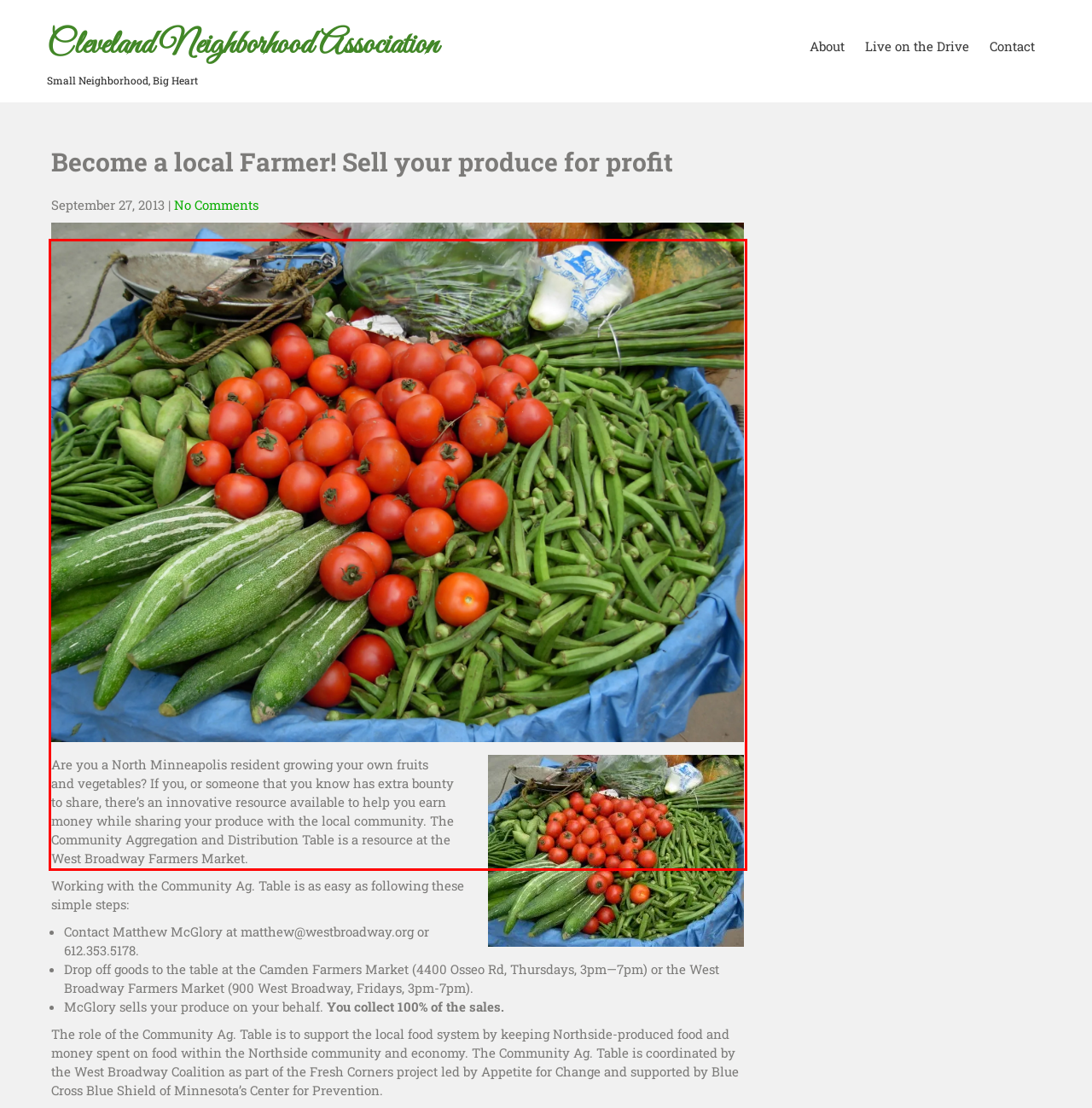View the screenshot of the webpage and identify the UI element surrounded by a red bounding box. Extract the text contained within this red bounding box.

Are you a North Minneapolis resident growing your own fruits and vegetables? If you, or someone that you know has extra bounty to share, there’s an innovative resource available to help you earn money while sharing your produce with the local community. The Community Aggregation and Distribution Table is a resource at the West Broadway Farmers Market.